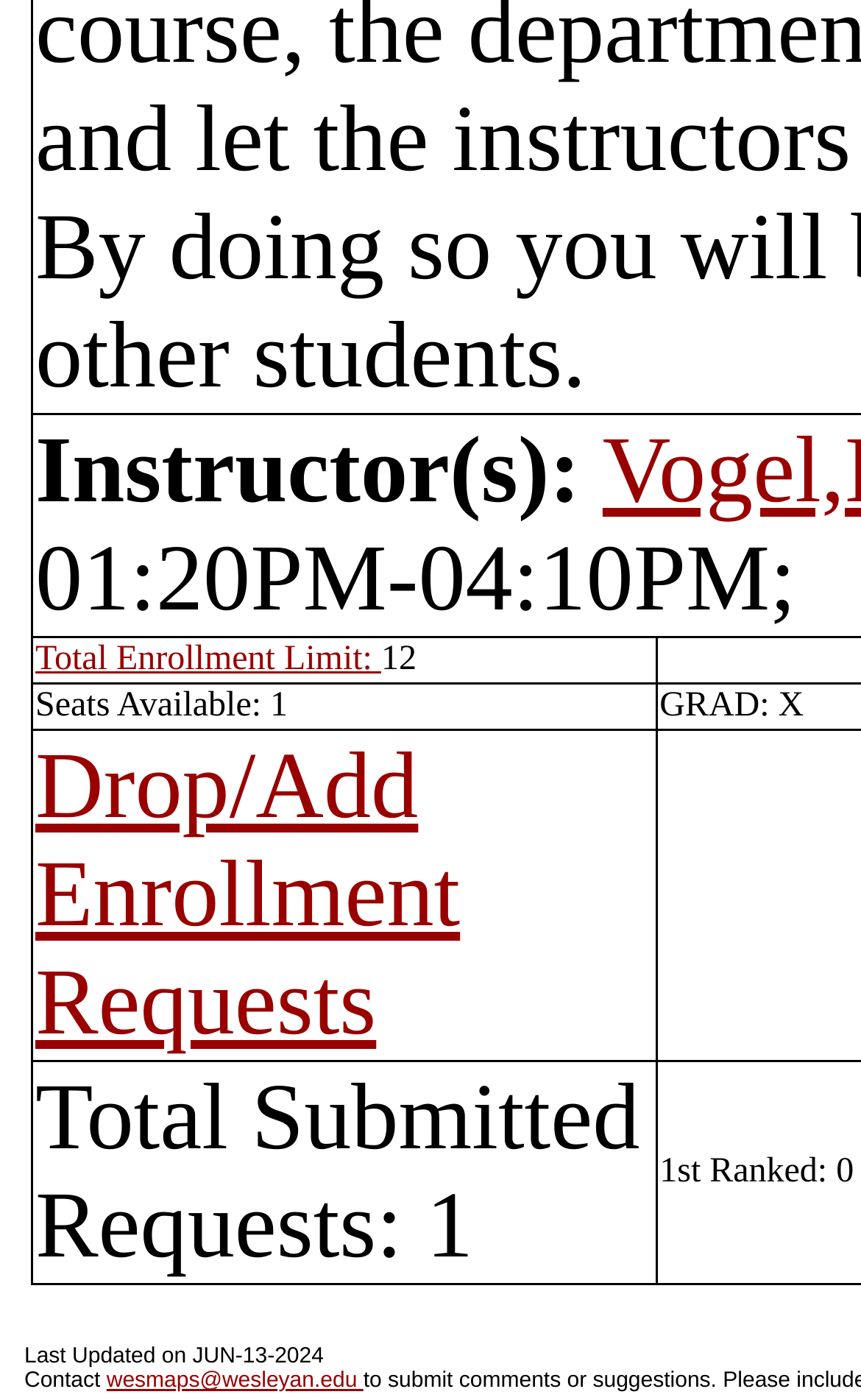What is the purpose of the link 'Drop/Add Enrollment Requests'?
Provide an in-depth and detailed answer to the question.

The link 'Drop/Add Enrollment Requests' is located within a gridcell element and is likely used to view or manage drop/add enrollment requests. The presence of this link suggests that the webpage is related to course enrollment or registration.